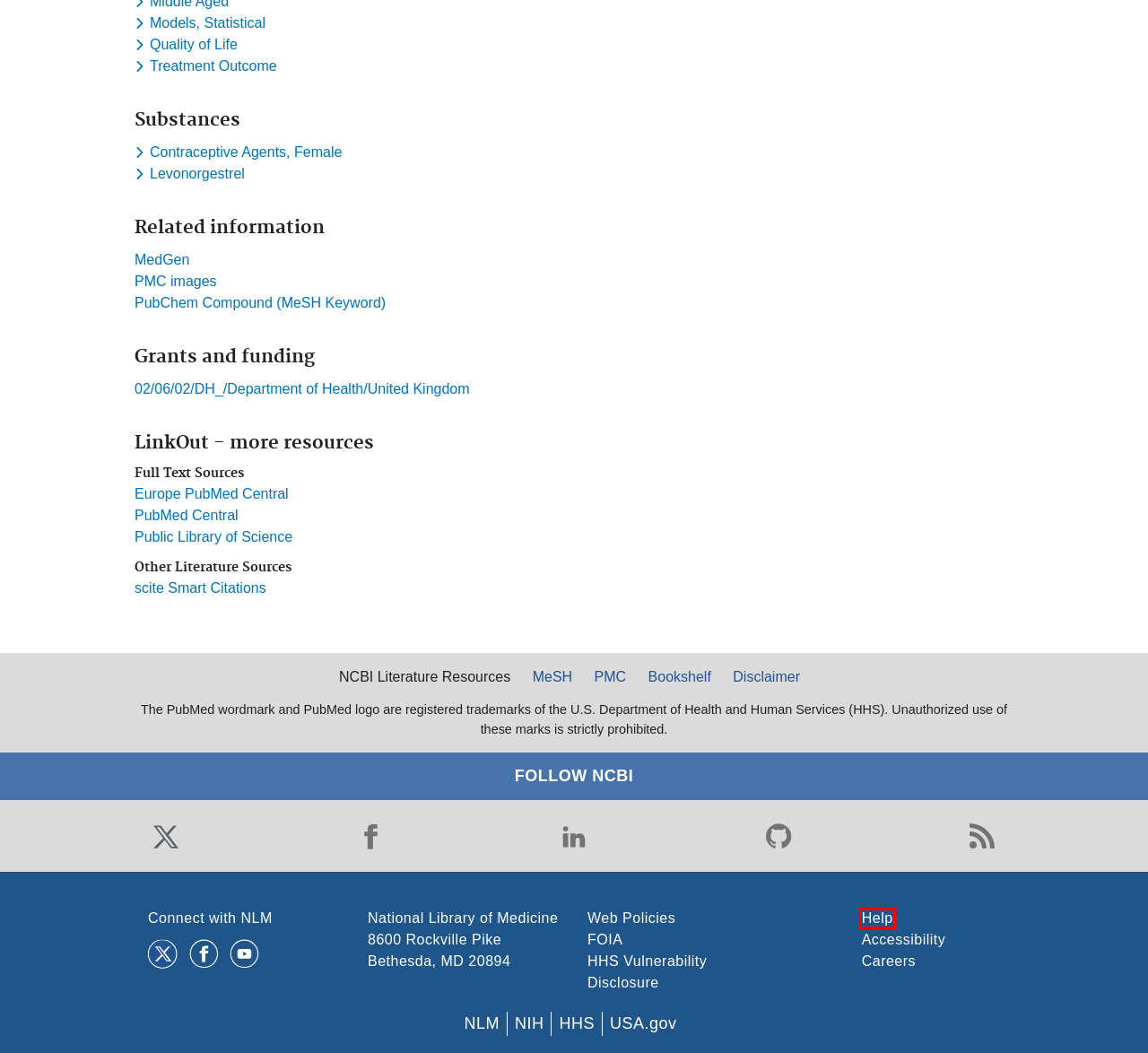Observe the provided screenshot of a webpage that has a red rectangle bounding box. Determine the webpage description that best matches the new webpage after clicking the element inside the red bounding box. Here are the candidates:
A. Freedom of Information Act Office | National Institutes of Health (NIH)
B. Levonorgestrel - PubChem Compound - NCBI
C. NLM Support Center
		 · NLM Customer Support Center
D. Home - Books - NCBI
E. Menorrhagia (Concept Id: C0025323)
 - MedGen - NCBI
F. Europe PMC
G. Making government services easier to find | USAGov
H. Home - MeSH - NCBI

C